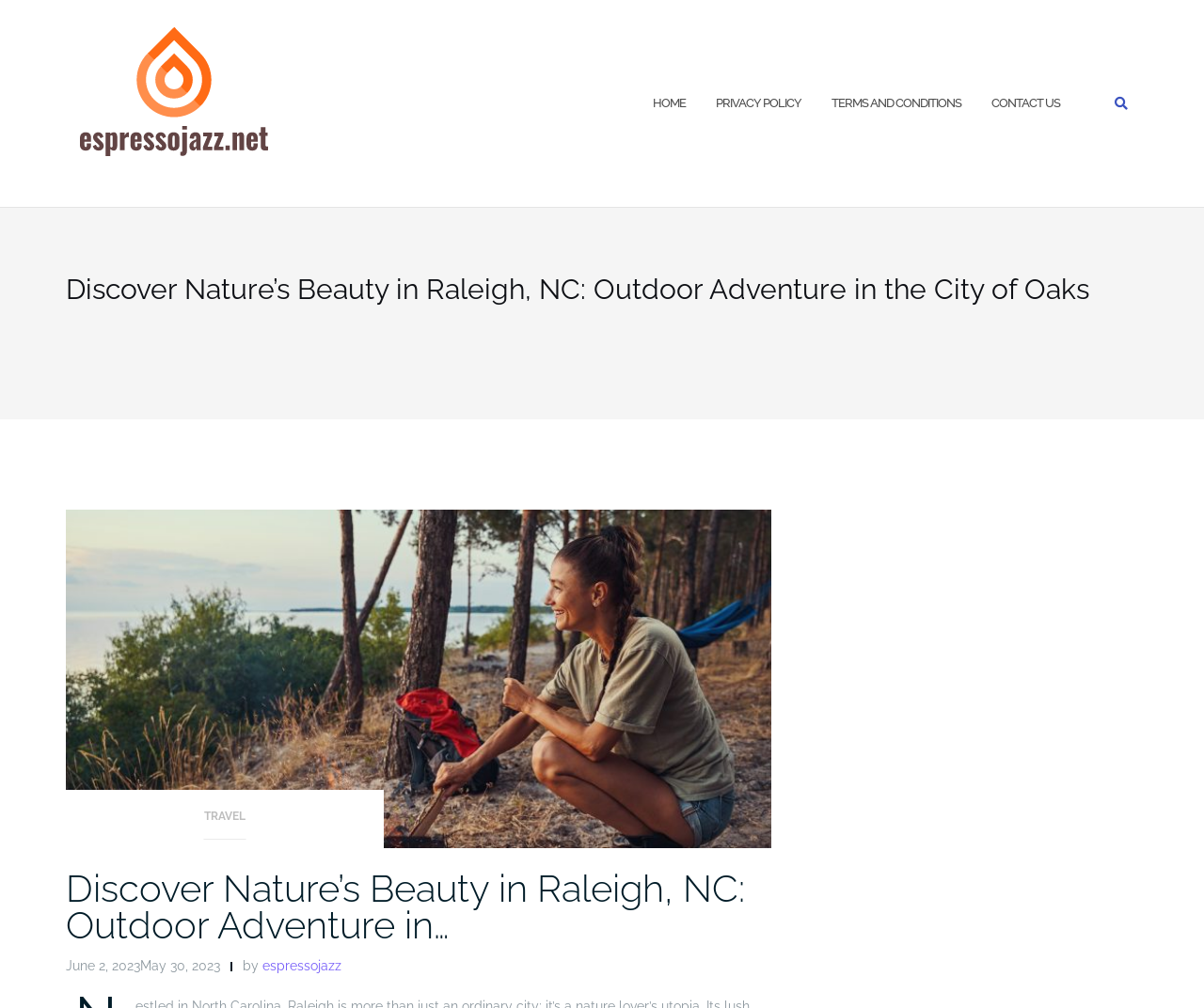What is the text above the search bar?
Based on the screenshot, provide your answer in one word or phrase.

Search for: